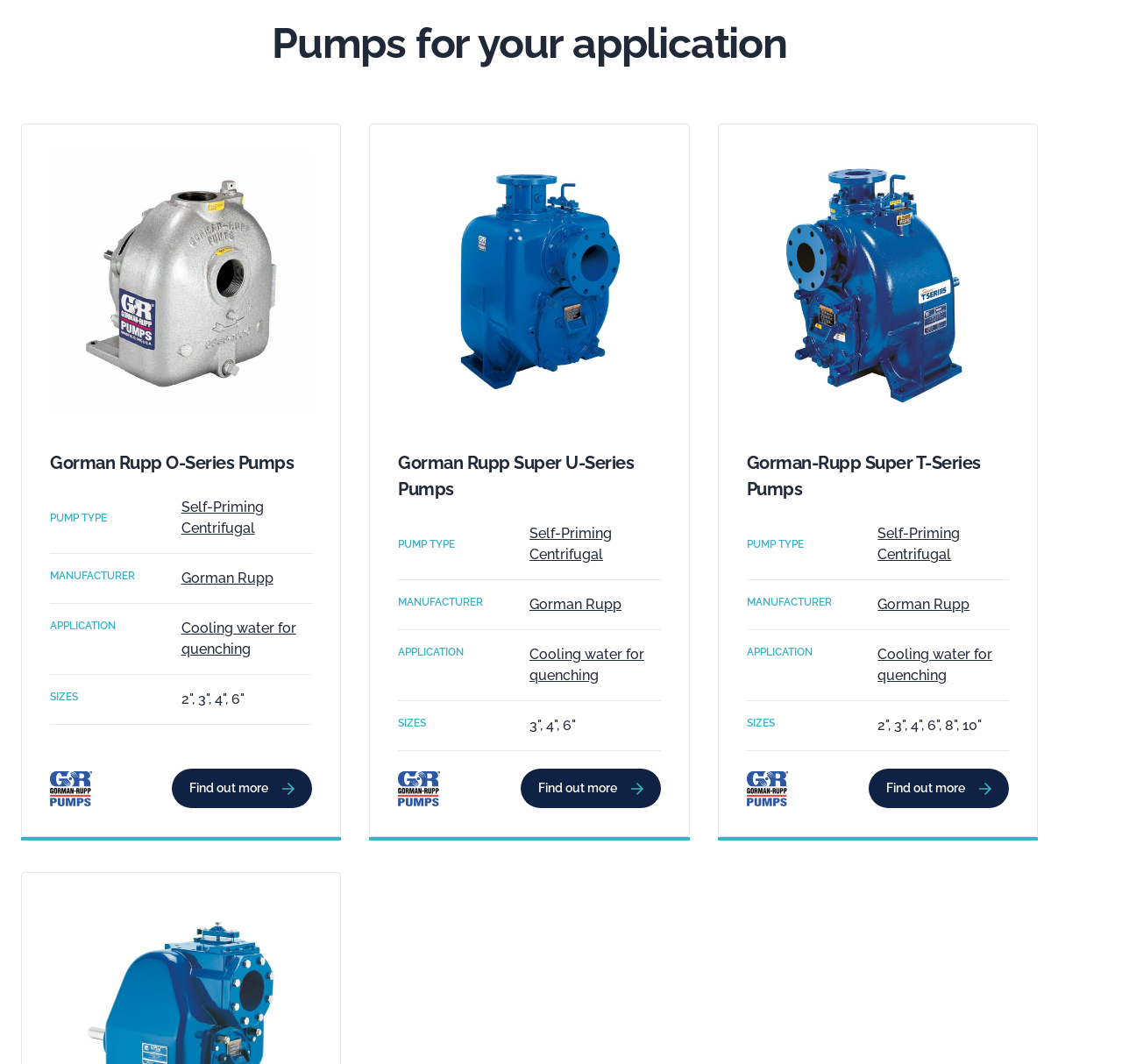Pinpoint the bounding box coordinates of the area that should be clicked to complete the following instruction: "View the 'E-Class Launch' slideshow". The coordinates must be given as four float numbers between 0 and 1, i.e., [left, top, right, bottom].

None